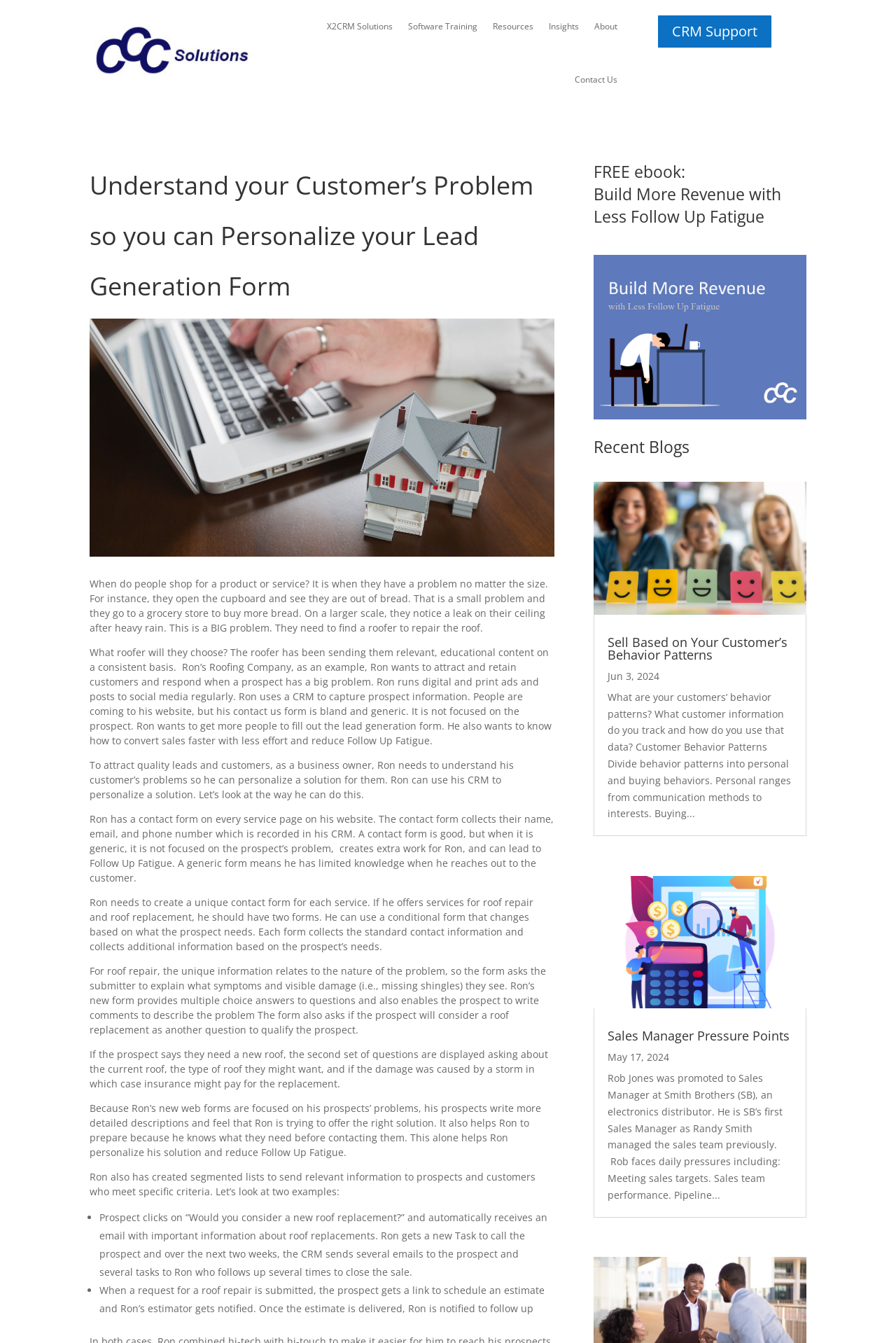Locate the bounding box of the user interface element based on this description: "Resources".

[0.55, 0.0, 0.595, 0.04]